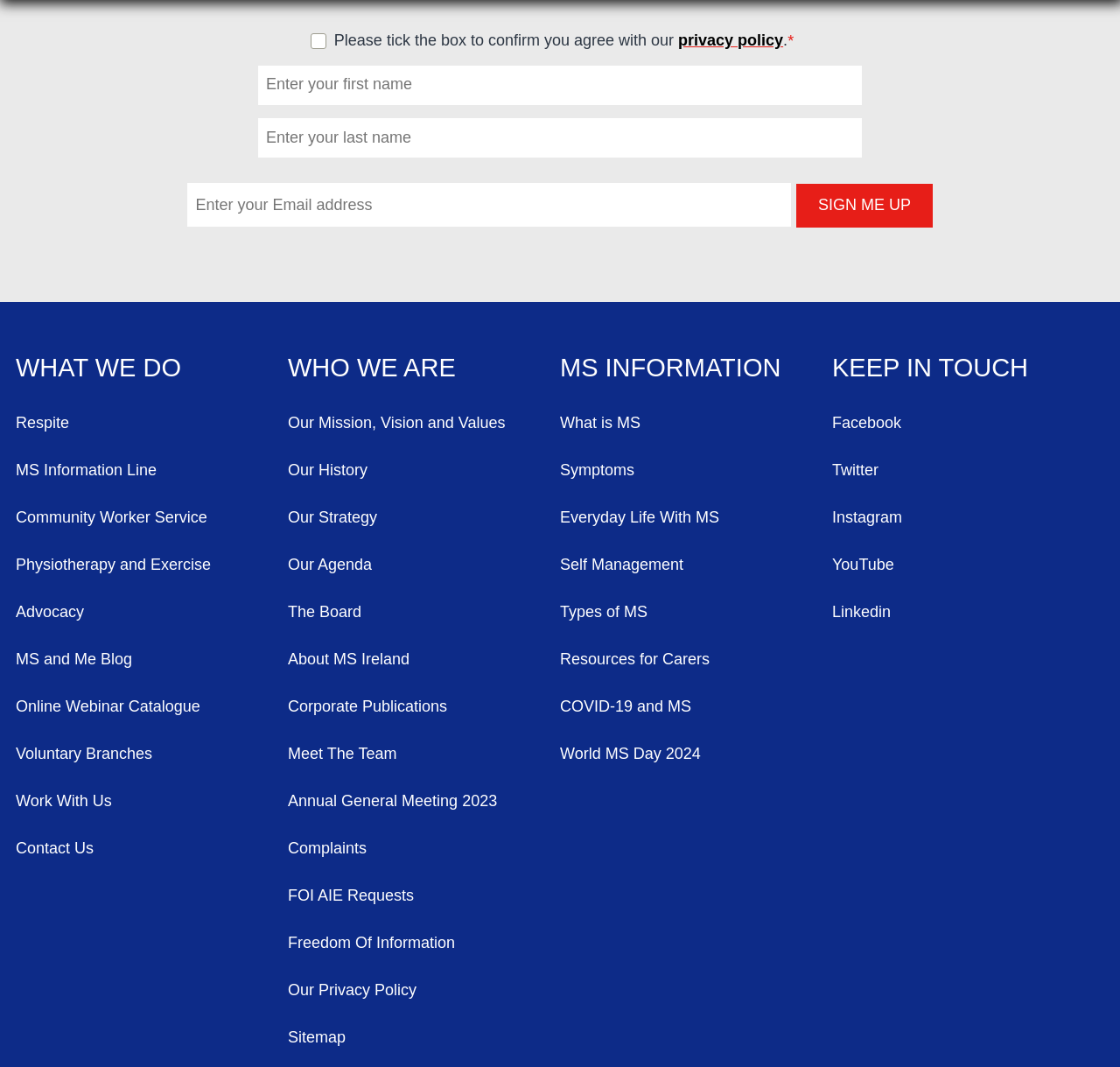Identify the bounding box coordinates of the section to be clicked to complete the task described by the following instruction: "Visit the Respite webpage". The coordinates should be four float numbers between 0 and 1, formatted as [left, top, right, bottom].

[0.014, 0.385, 0.257, 0.407]